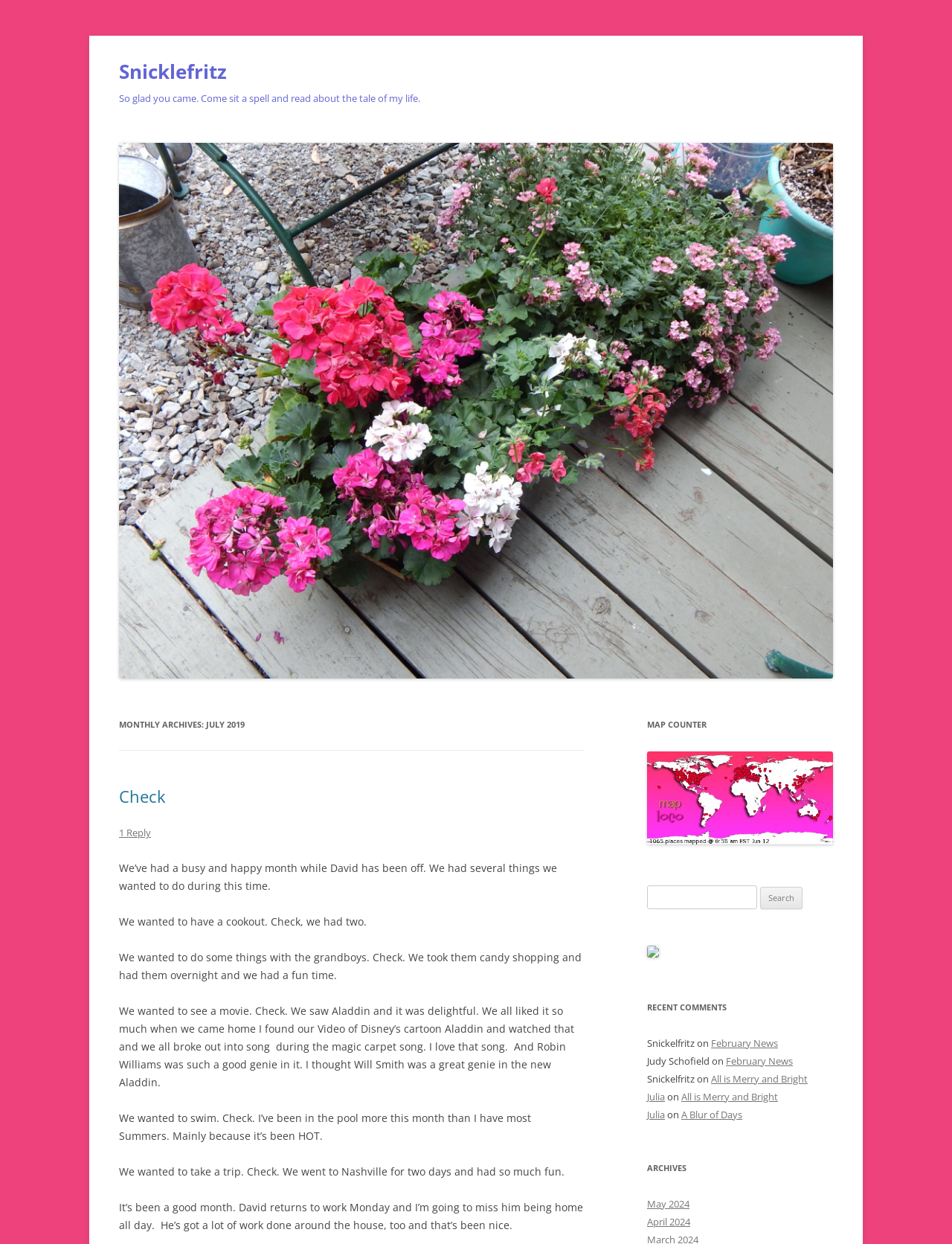Give a concise answer of one word or phrase to the question: 
What is the title of the first monthly archive?

July 2019